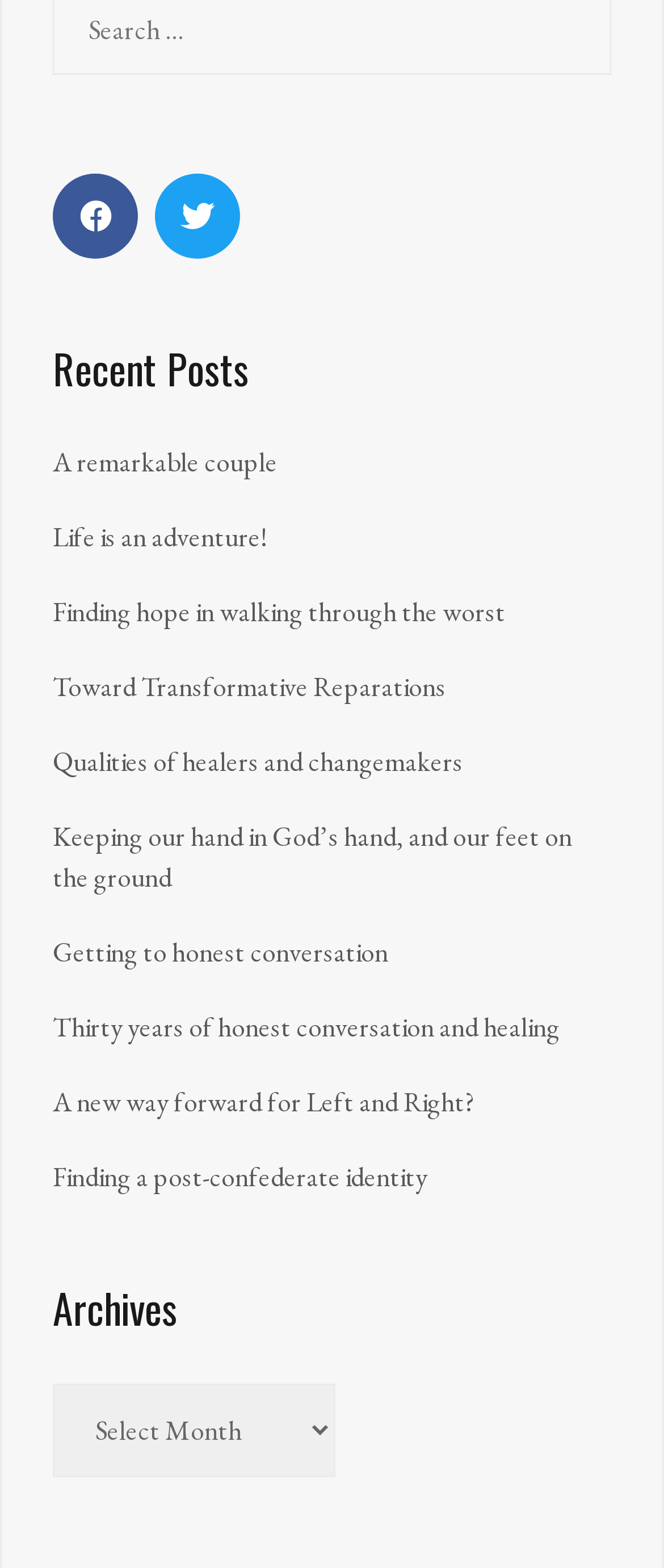How many social media links are available?
Respond with a short answer, either a single word or a phrase, based on the image.

2